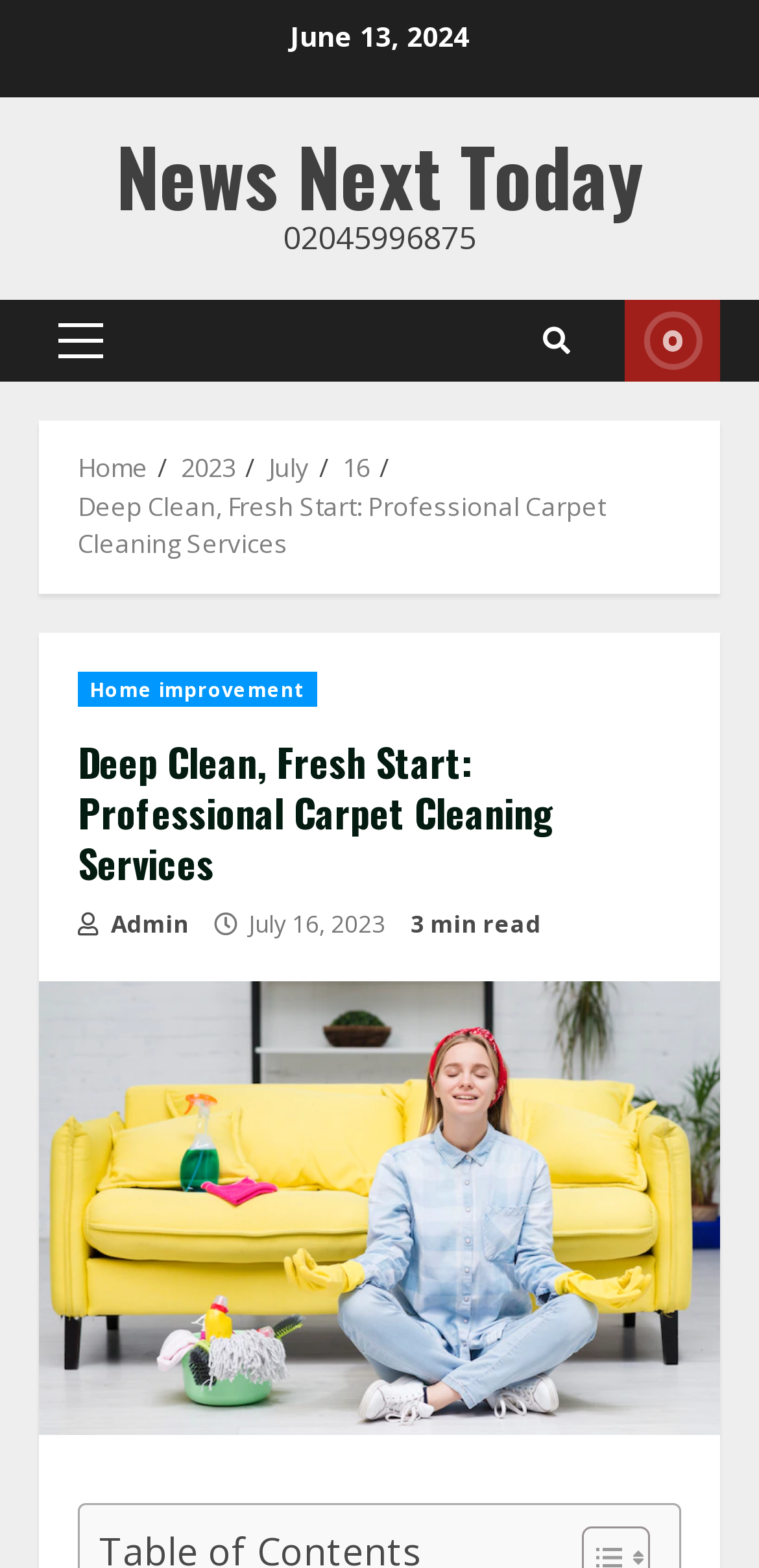Locate the bounding box coordinates of the element to click to perform the following action: 'Click on the 'Home improvement' link'. The coordinates should be given as four float values between 0 and 1, in the form of [left, top, right, bottom].

[0.103, 0.428, 0.417, 0.45]